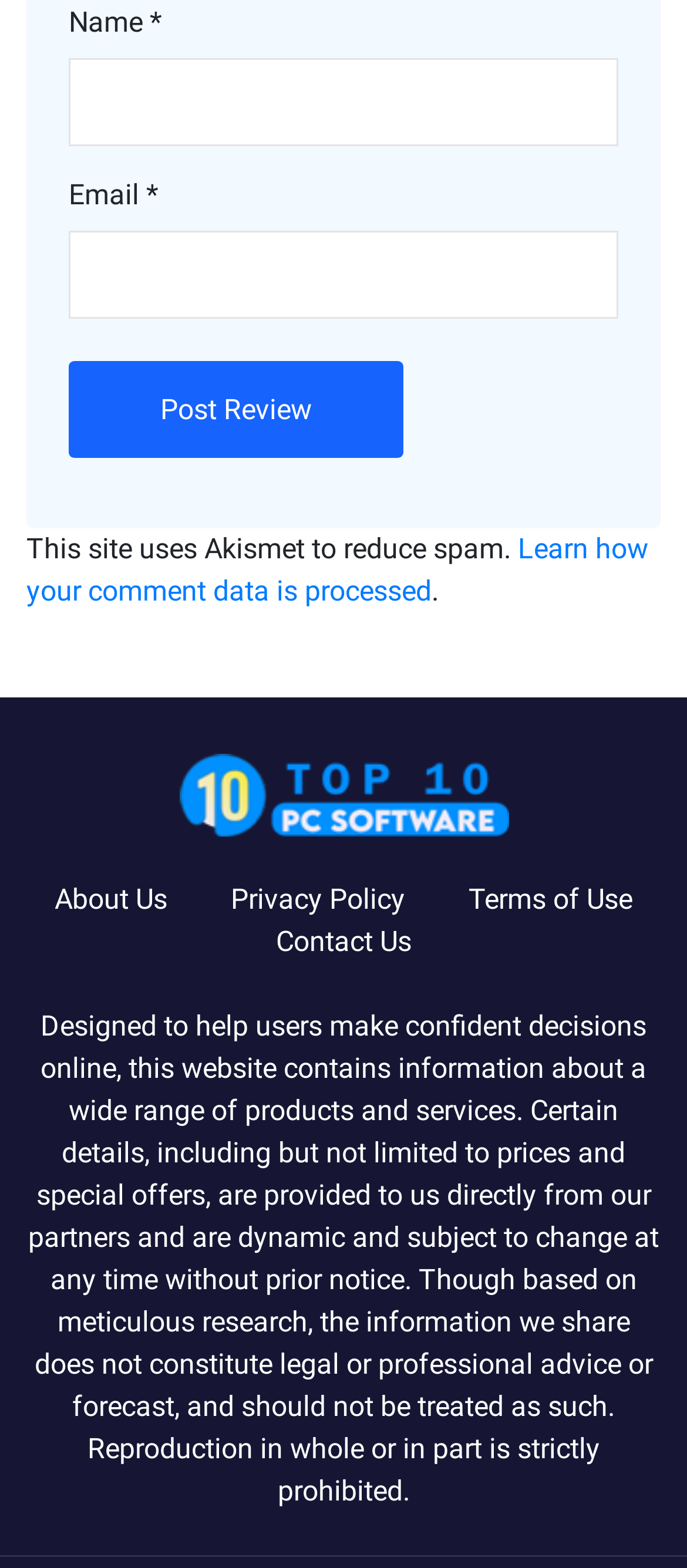What is the warning about the information provided?
Look at the screenshot and respond with one word or a short phrase.

Not legal or professional advice